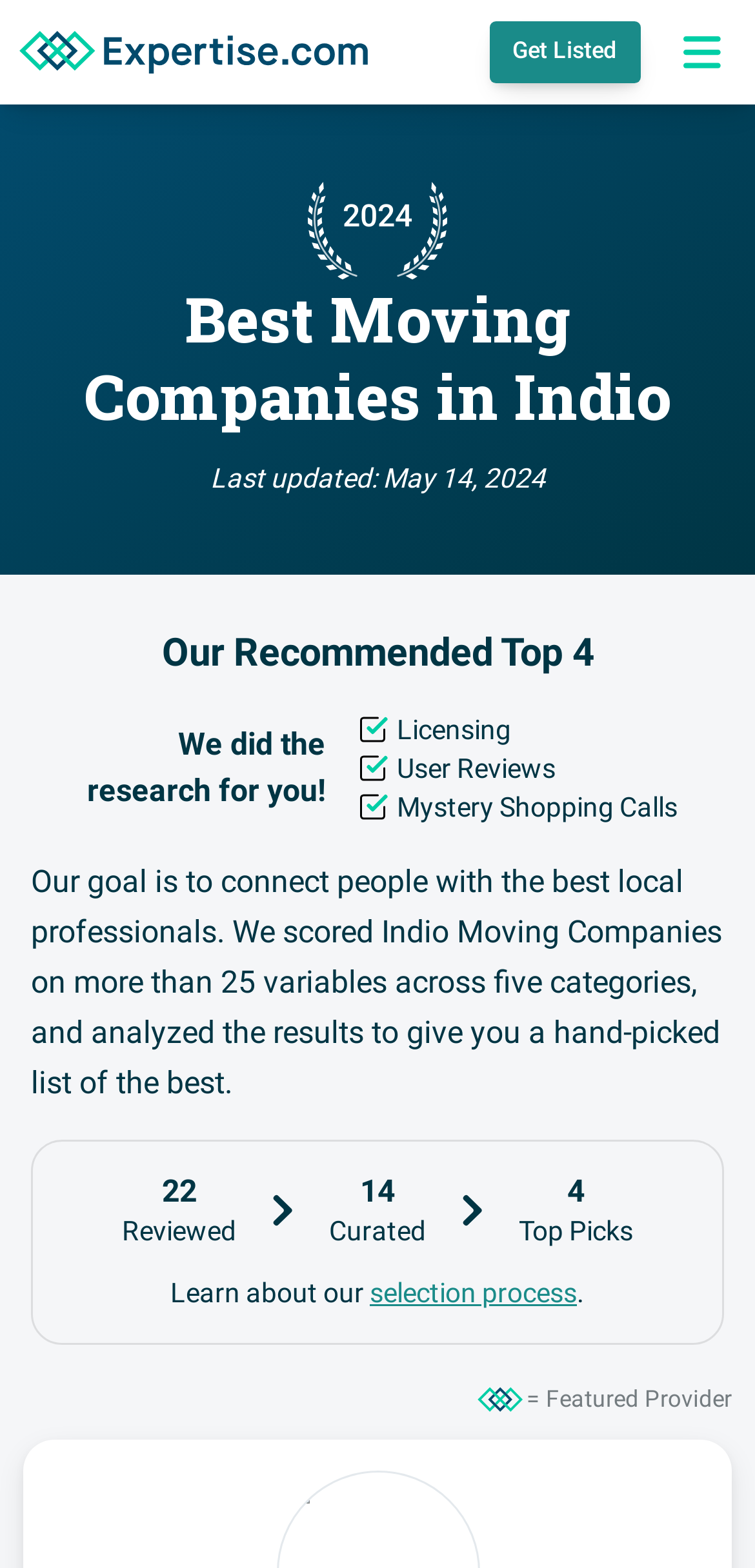Give a concise answer using one word or a phrase to the following question:
How many variables were used to score moving companies?

more than 25